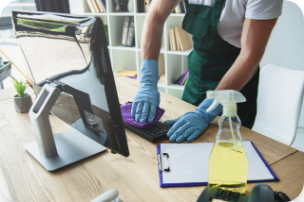From the image, can you give a detailed response to the question below:
What is behind the individual?

The question asks about the objects or features visible behind the professional cleaner in the image. As per the caption, behind the individual, there is a glimpse of organized shelves filled with files and other office essentials, which emphasizes the focus on maintaining a clean and orderly workplace.